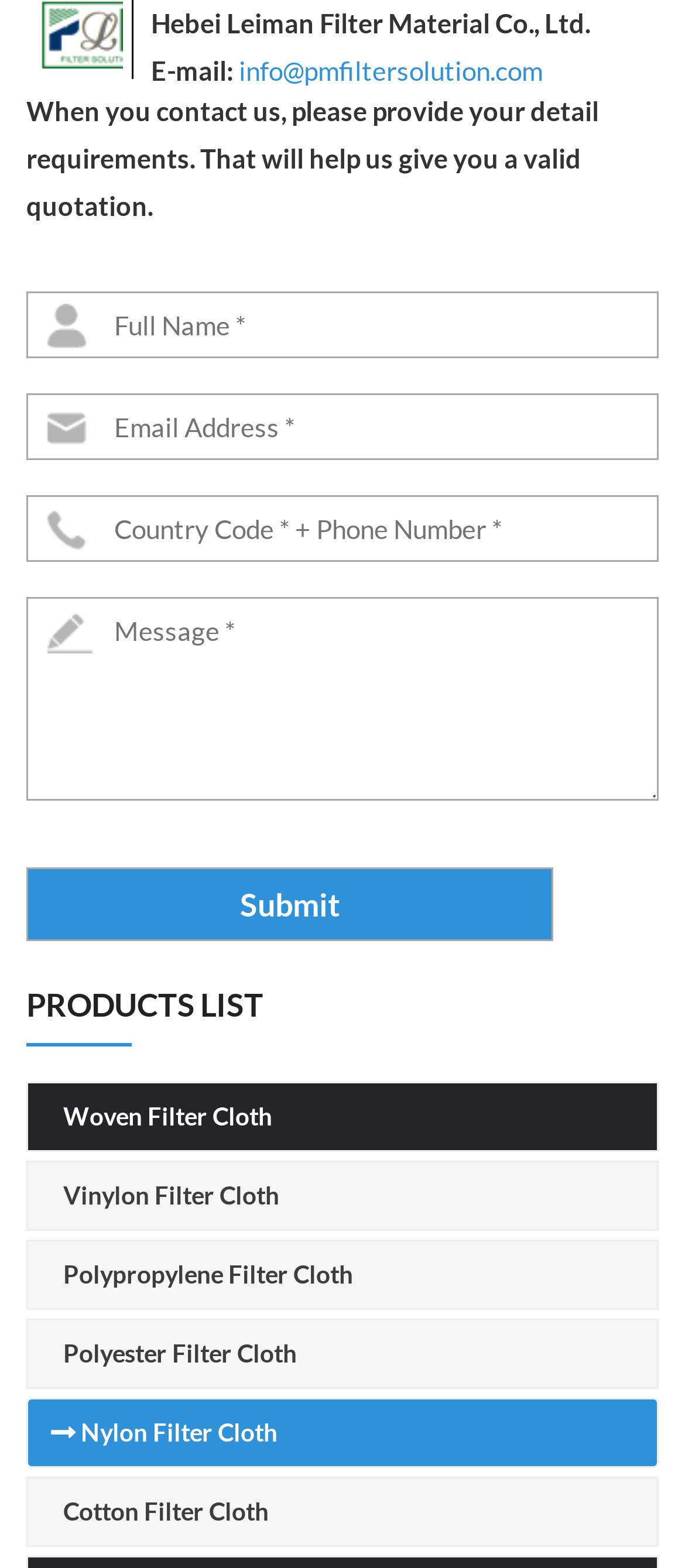How many filter cloth products are listed?
Using the details shown in the screenshot, provide a comprehensive answer to the question.

There are six links listed under the 'PRODUCTS LIST' heading, which are 'Woven Filter Cloth', 'Vinylon Filter Cloth', 'Polypropylene Filter Cloth', 'Polyester Filter Cloth', 'Nylon Filter Cloth', and 'Cotton Filter Cloth'. These links have bounding box coordinates ranging from [0.038, 0.69, 0.962, 0.735] to [0.038, 0.942, 0.962, 0.987].